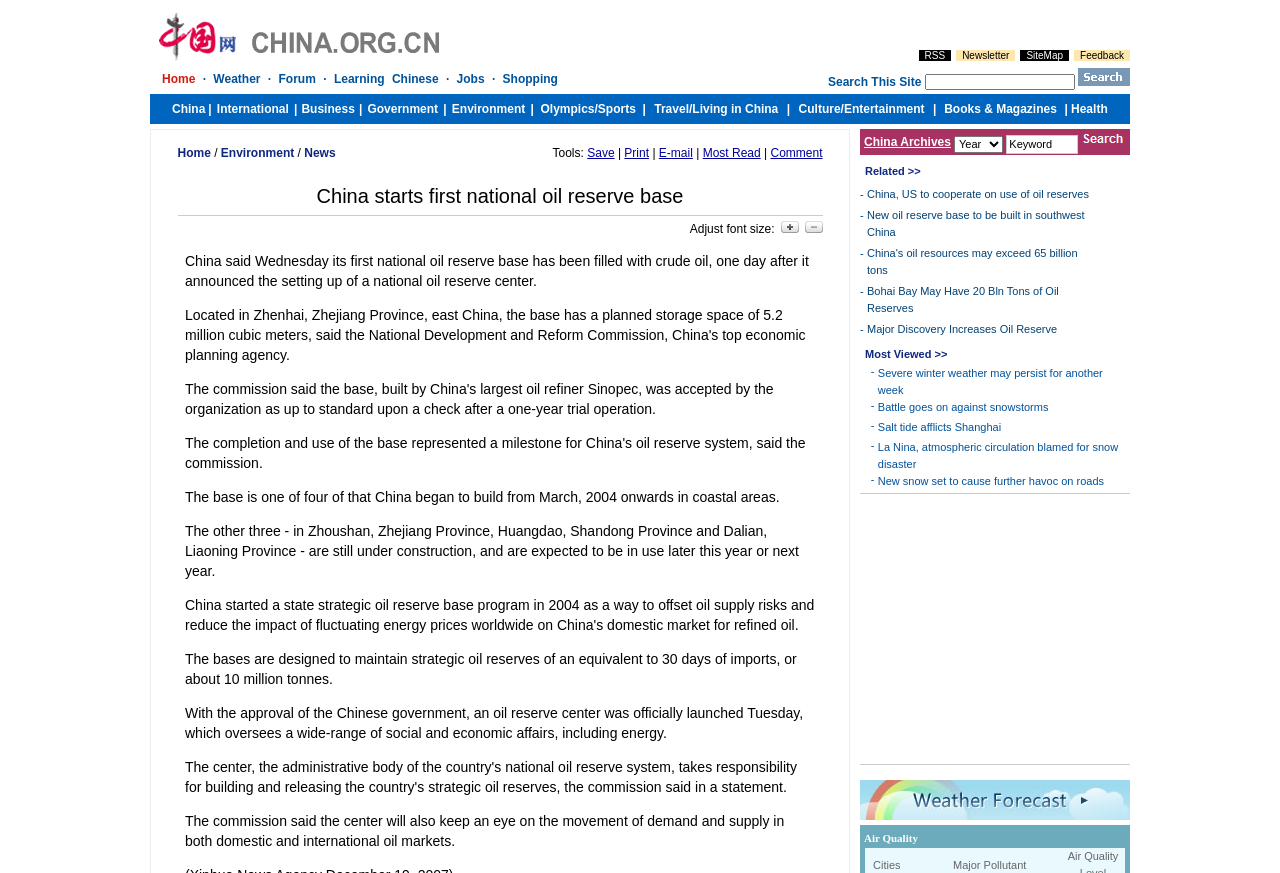Specify the bounding box coordinates of the region I need to click to perform the following instruction: "Click on the Environment link". The coordinates must be four float numbers in the range of 0 to 1, i.e., [left, top, right, bottom].

[0.353, 0.116, 0.41, 0.132]